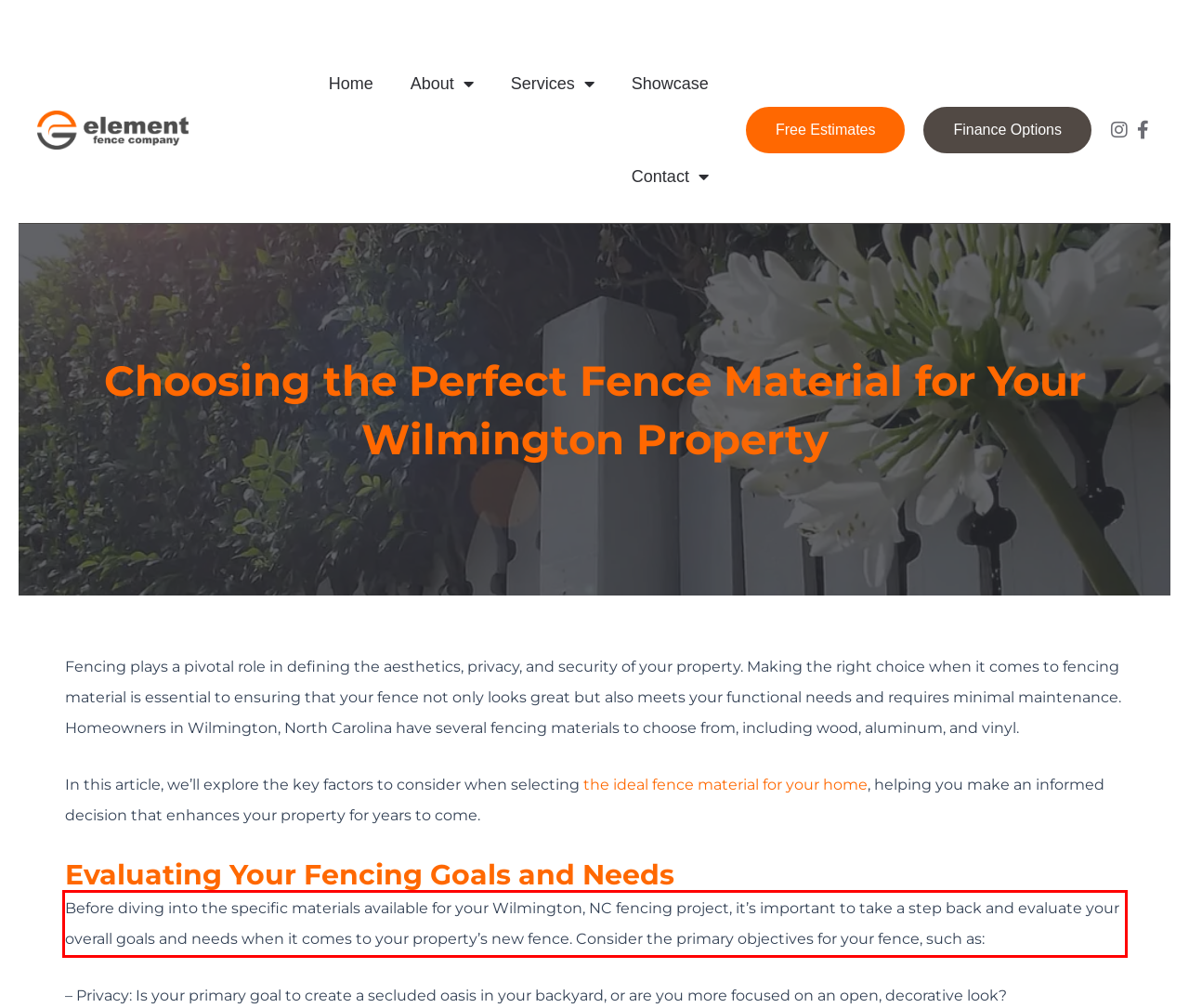Please identify the text within the red rectangular bounding box in the provided webpage screenshot.

Before diving into the specific materials available for your Wilmington, NC fencing project, it’s important to take a step back and evaluate your overall goals and needs when it comes to your property’s new fence. Consider the primary objectives for your fence, such as: